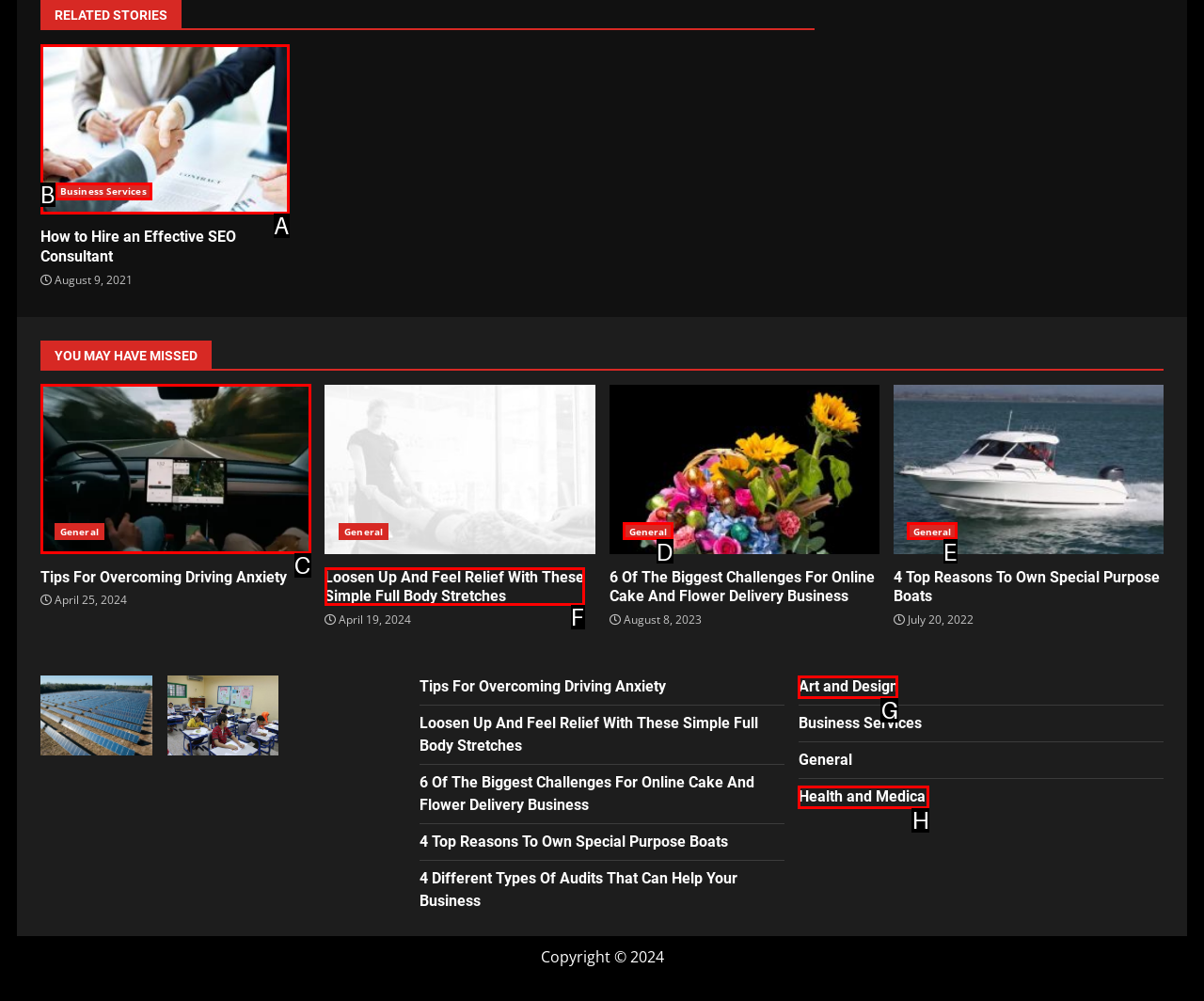Identify the HTML element that should be clicked to accomplish the task: Learn about tips for overcoming driving anxiety
Provide the option's letter from the given choices.

C